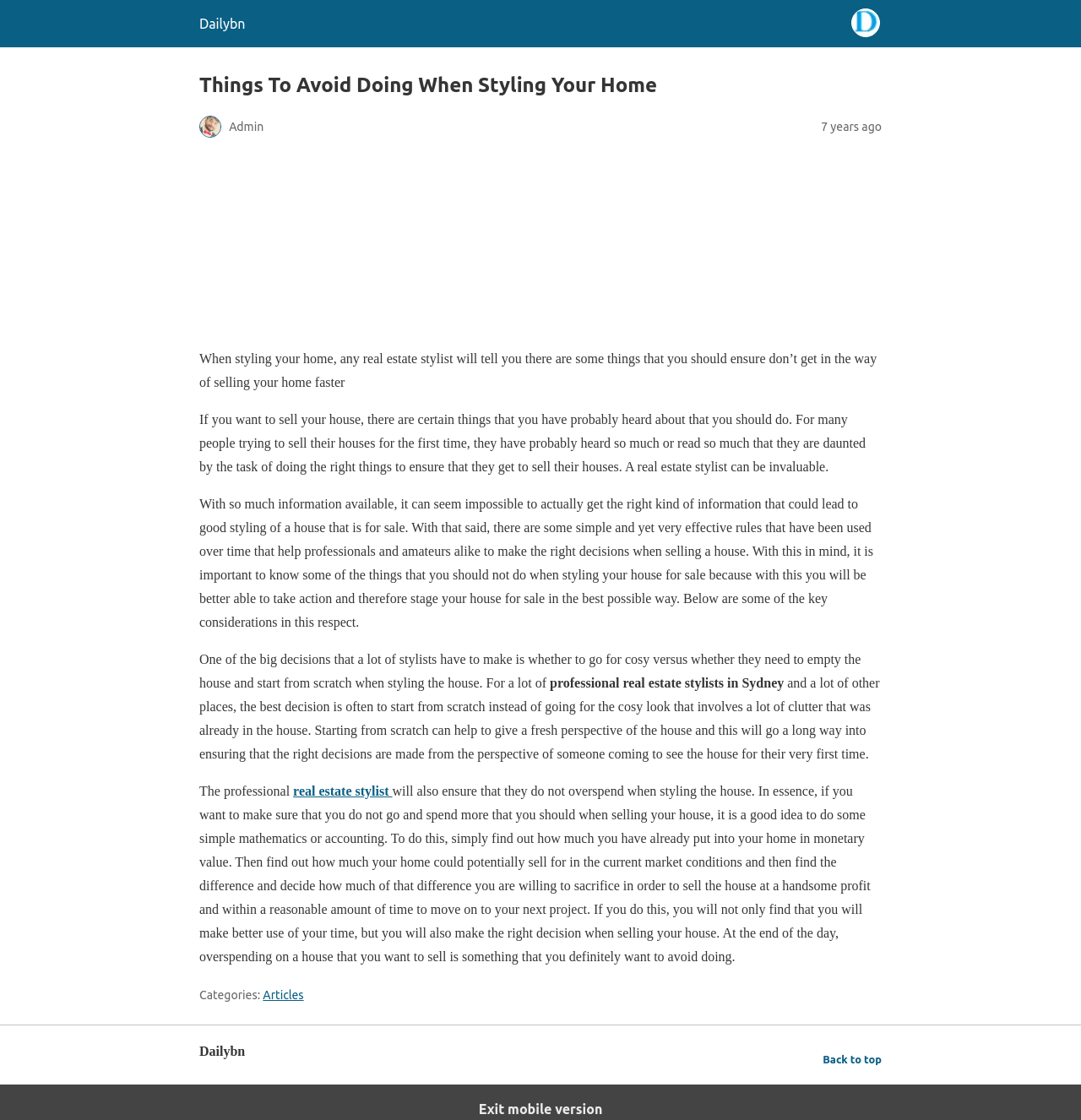Find and extract the text of the primary heading on the webpage.

Things To Avoid Doing When Styling Your Home